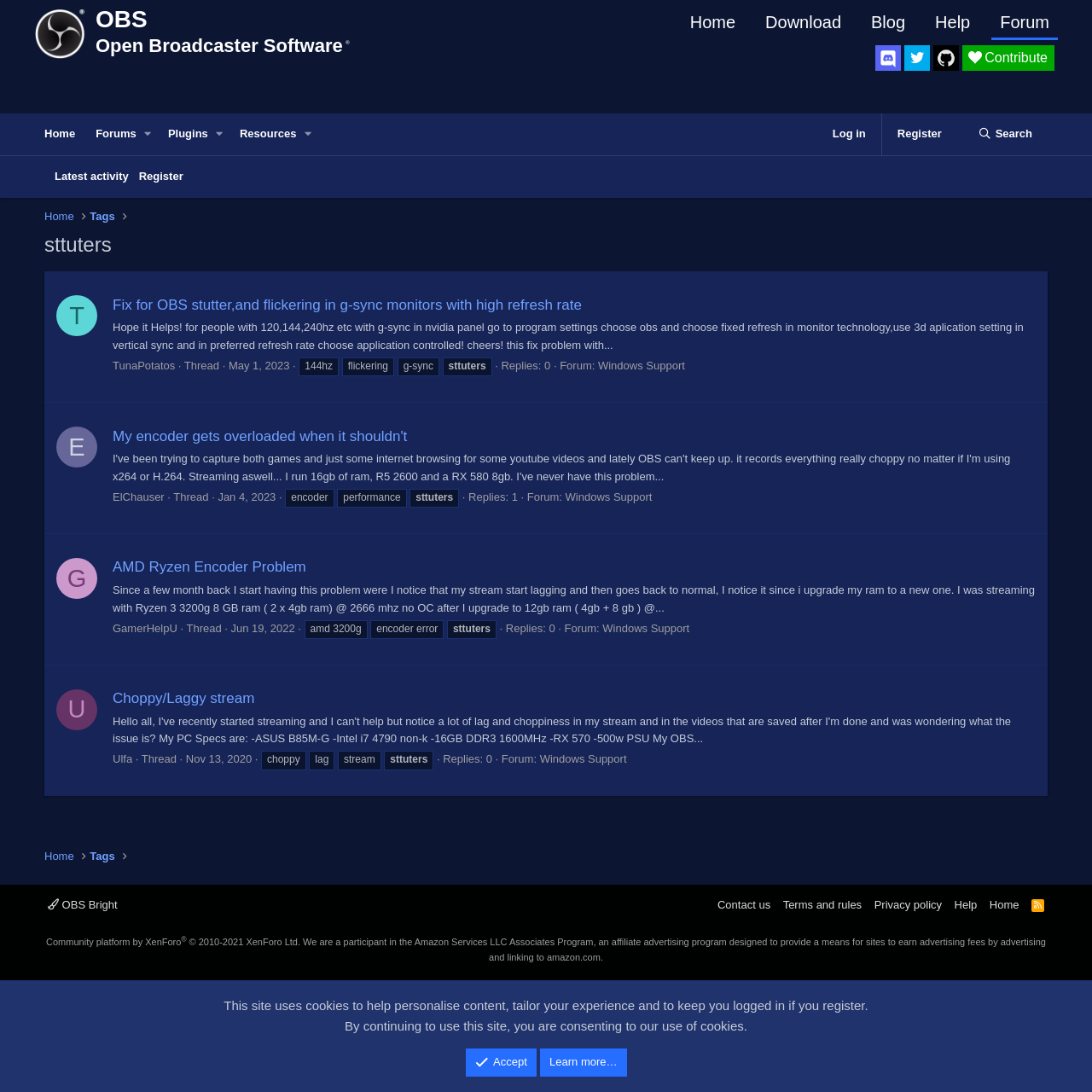Highlight the bounding box coordinates of the element that should be clicked to carry out the following instruction: "Search in the forum". The coordinates must be given as four float numbers ranging from 0 to 1, i.e., [left, top, right, bottom].

[0.881, 0.104, 0.959, 0.142]